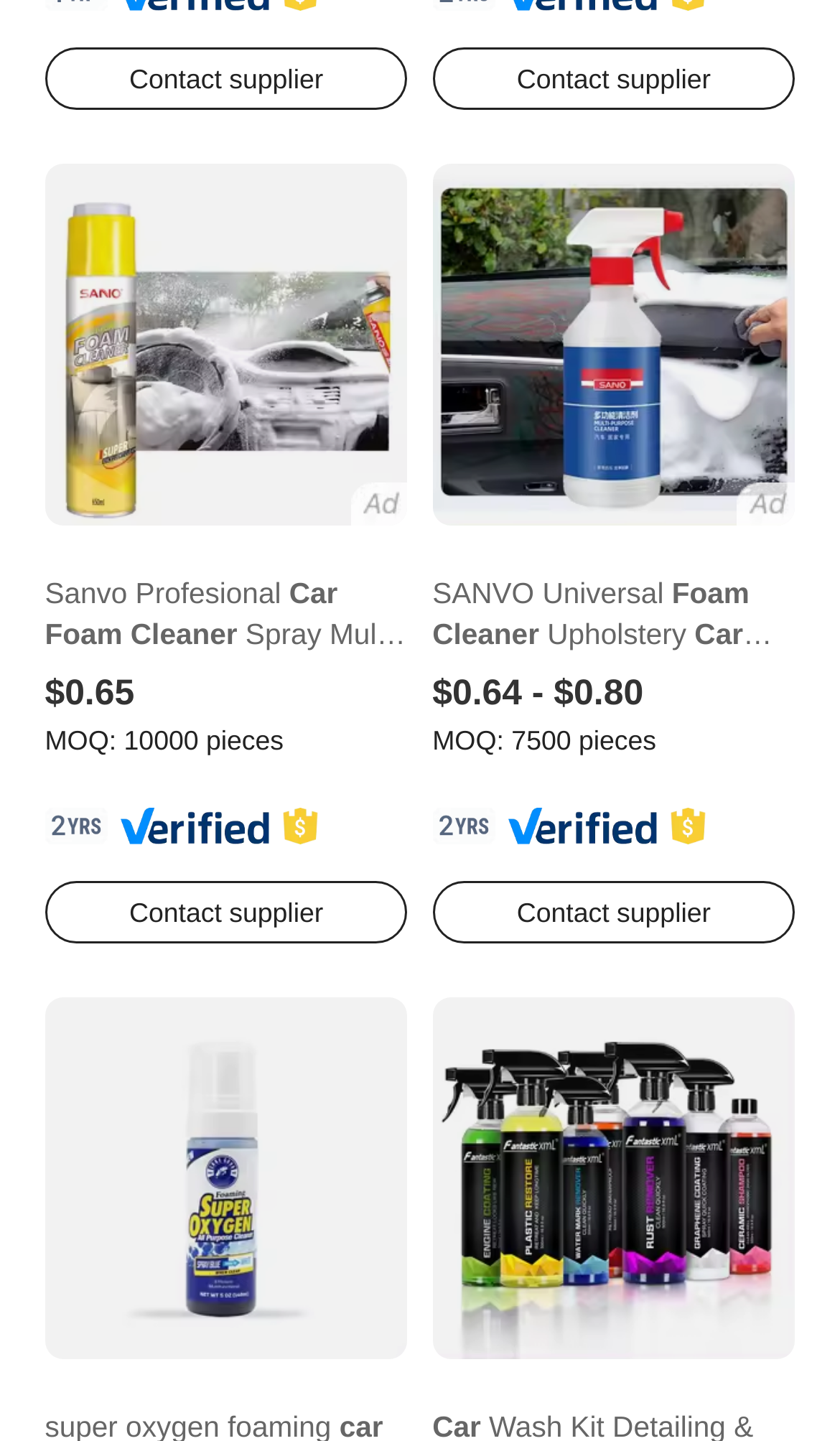How many pieces are required for the minimum order of SANVO Universal Foam Cleaner?
Answer the question in a detailed and comprehensive manner.

The minimum order quantity (MOQ) of SANVO Universal Foam Cleaner can be found in the StaticText element with the text 'MOQ: 7500 pieces' which is located below the image of the product.